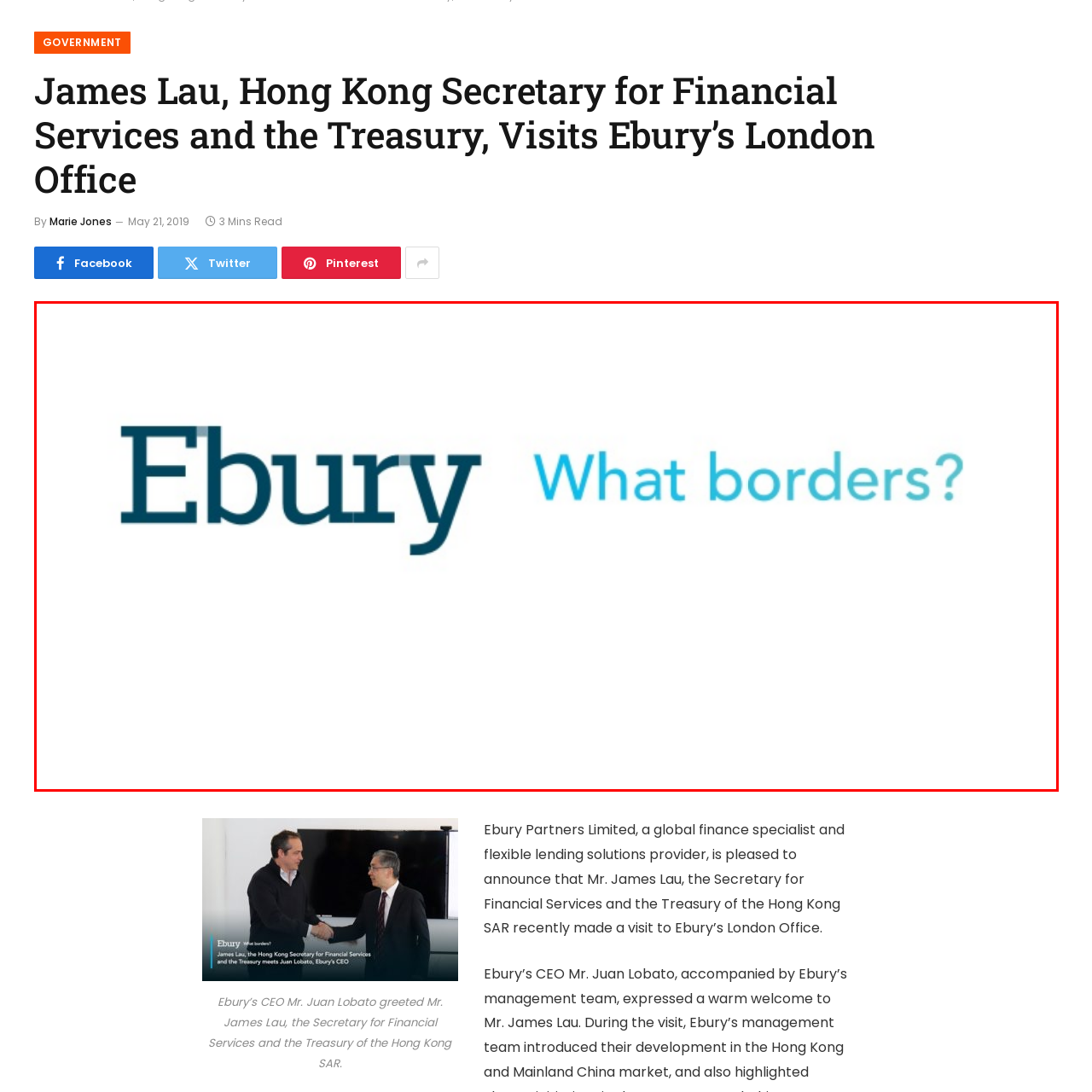Observe the image enclosed by the red box and thoroughly answer the subsequent question based on the visual details: What does Ebury's visual layout emphasize?

The question asks about what Ebury's visual layout emphasizes. According to the caption, the visual layout emphasizes the company's innovative ethos, inviting viewers to consider the limitations that borders might impose in the financial world.